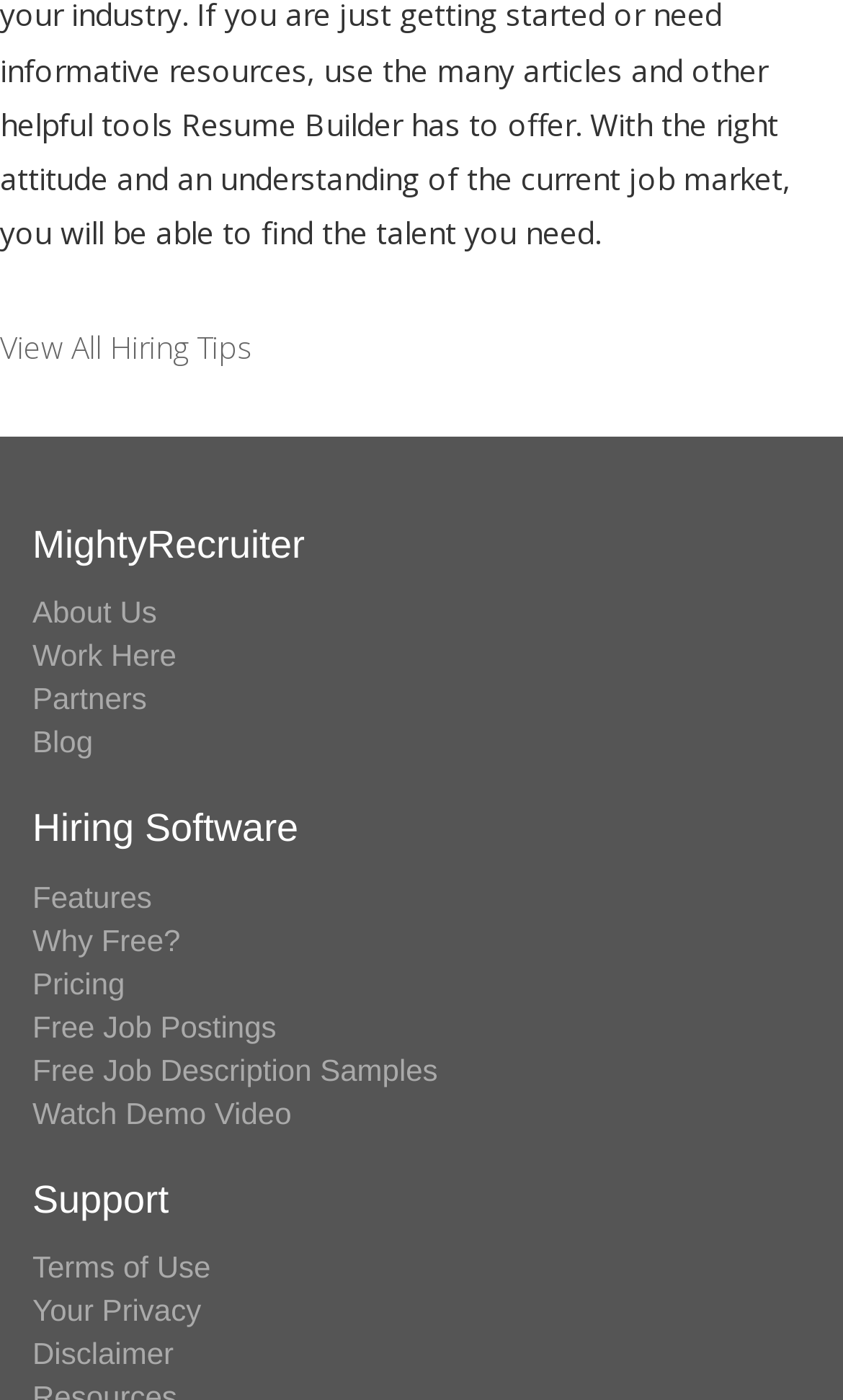Please specify the bounding box coordinates of the element that should be clicked to execute the given instruction: 'Read terms of use'. Ensure the coordinates are four float numbers between 0 and 1, expressed as [left, top, right, bottom].

[0.038, 0.893, 0.25, 0.918]